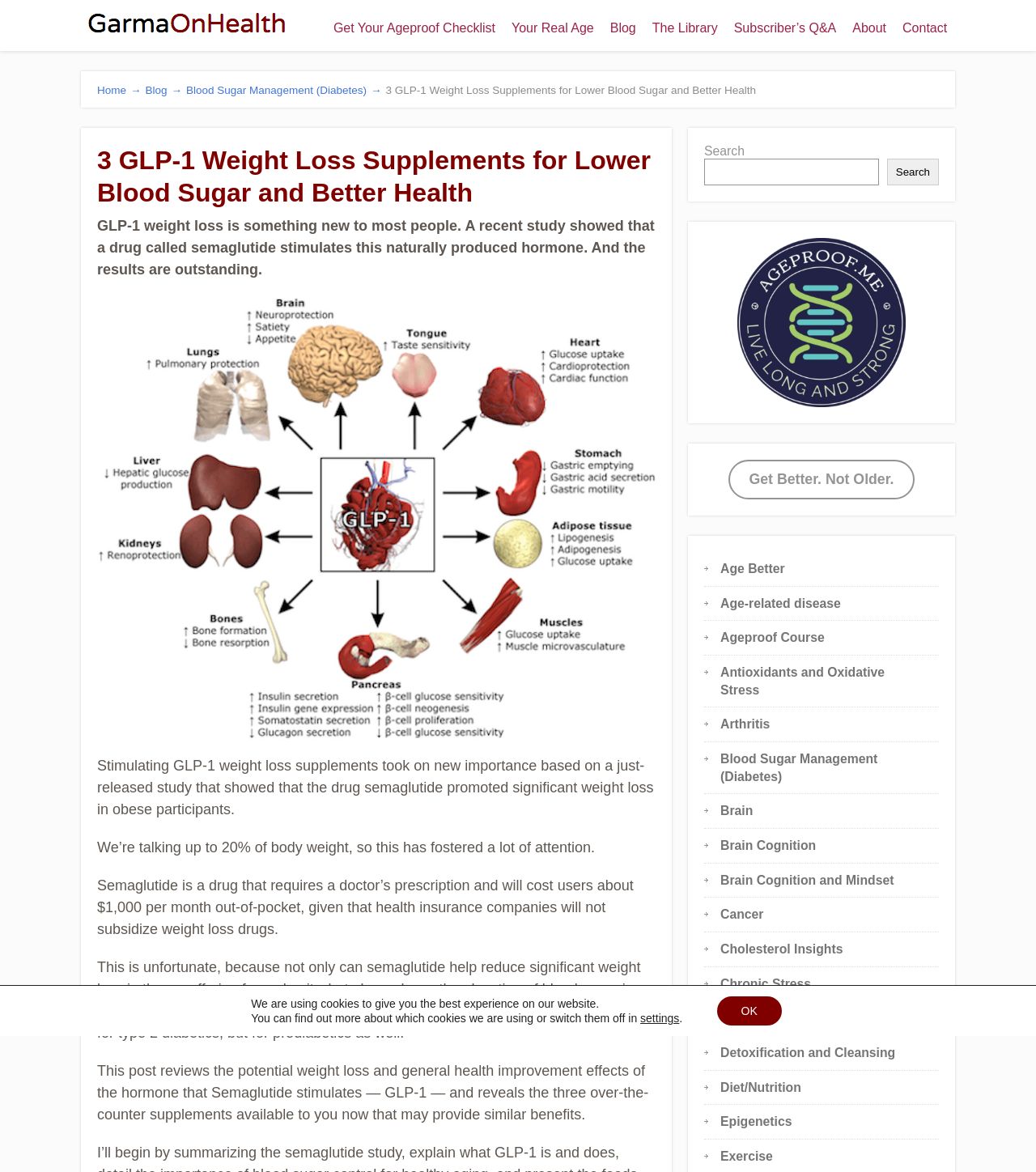Identify the bounding box coordinates for the region to click in order to carry out this instruction: "Click on the 'Get Your Ageproof Checklist' link". Provide the coordinates using four float numbers between 0 and 1, formatted as [left, top, right, bottom].

[0.314, 0.011, 0.486, 0.037]